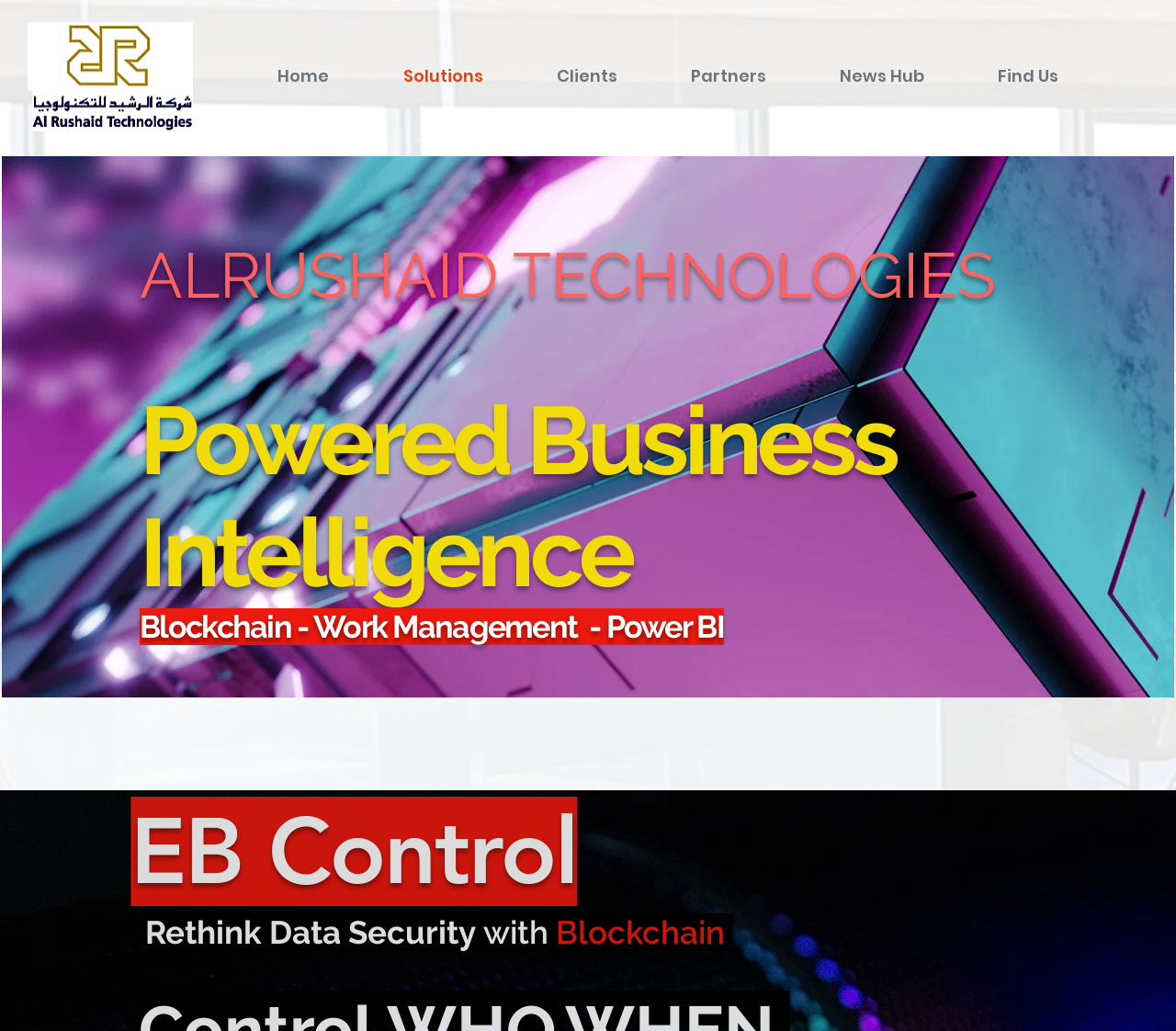Identify and provide the bounding box coordinates of the UI element described: "Solutions". The coordinates should be formatted as [left, top, right, bottom], with each number being a float between 0 and 1.

[0.331, 0.061, 0.462, 0.087]